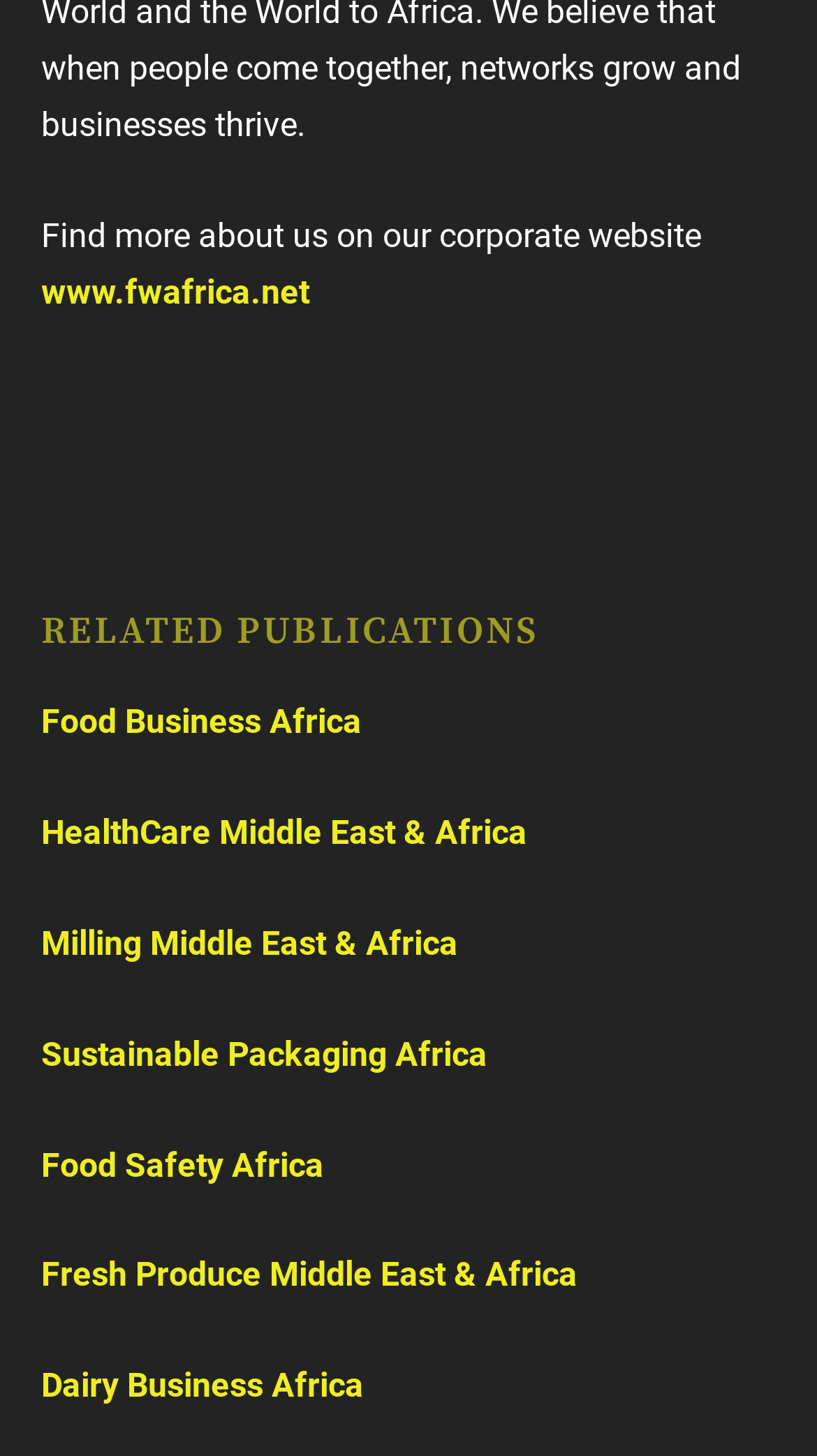What is the vertical position of 'Food Safety Africa' relative to 'HealthCare Middle East & Africa'?
Examine the screenshot and reply with a single word or phrase.

Below